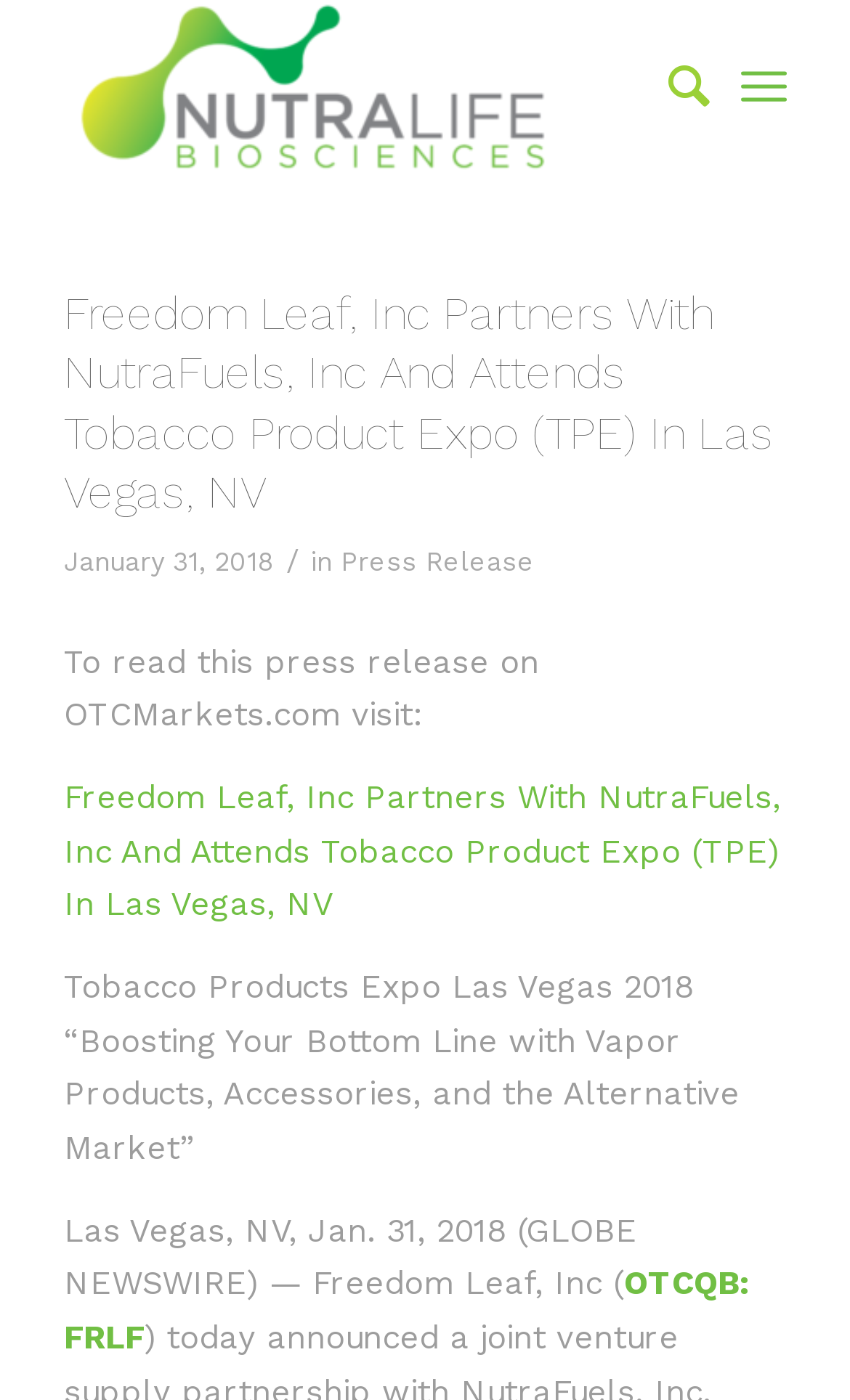Given the description "alt="Nutraceutical Company, CBD Stock"", determine the bounding box of the corresponding UI element.

[0.075, 0.0, 0.755, 0.124]